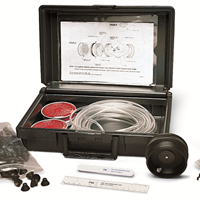What is the function of the circular adapters?
From the screenshot, supply a one-word or short-phrase answer.

Unknown